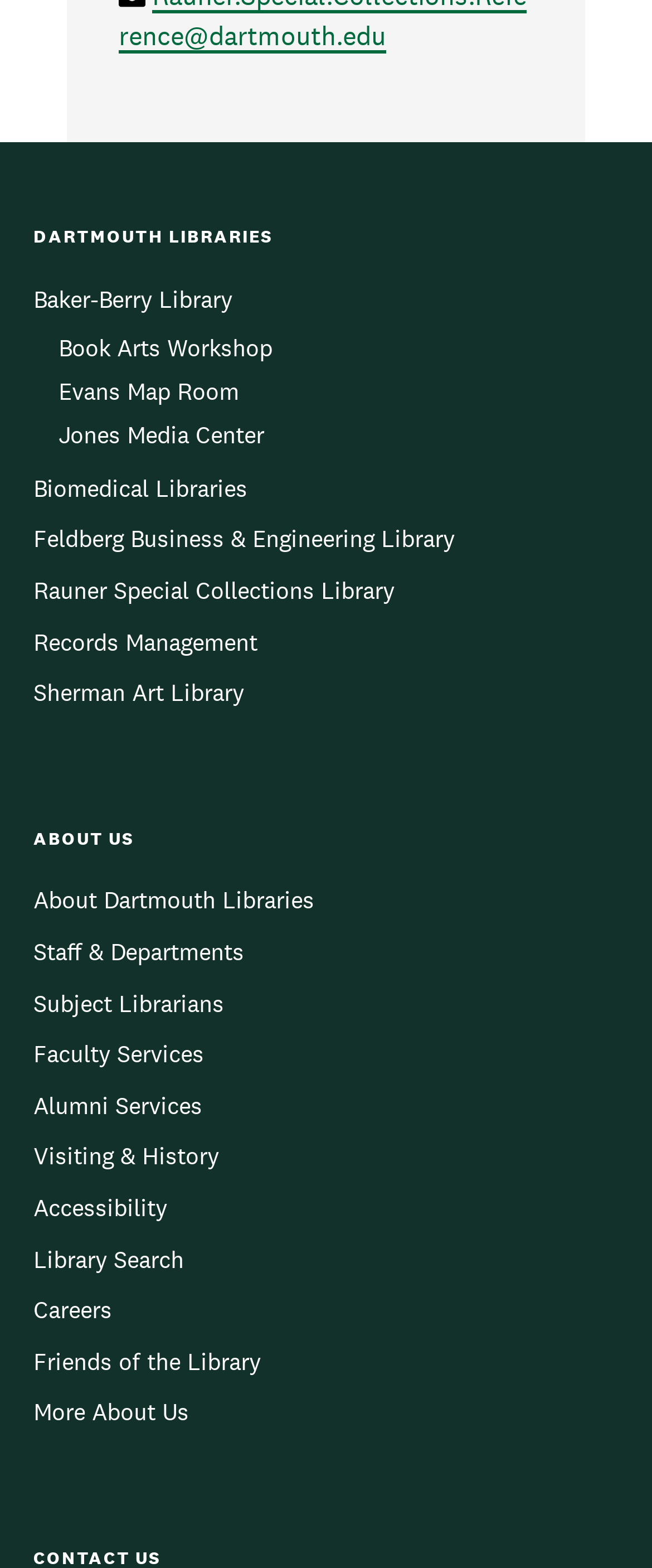Identify the bounding box coordinates of the element to click to follow this instruction: 'search in Library Search'. Ensure the coordinates are four float values between 0 and 1, provided as [left, top, right, bottom].

[0.051, 0.791, 0.282, 0.816]